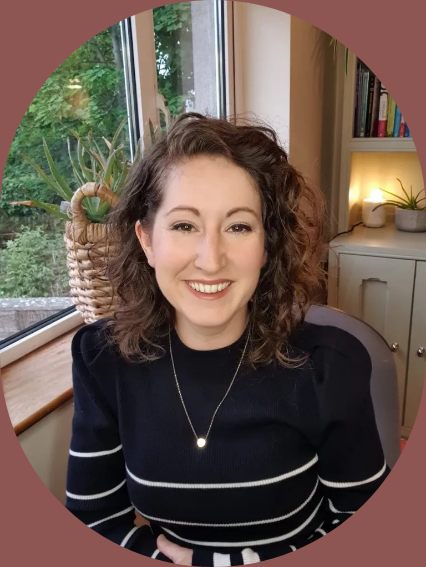Could you please study the image and provide a detailed answer to the question:
What is the profession of the woman in the image?

The caption suggests that the image is a profile image of Sinead Kelly, a health coach who offers consultations and personal health guidance, indicating that the woman in the image is a health coach.